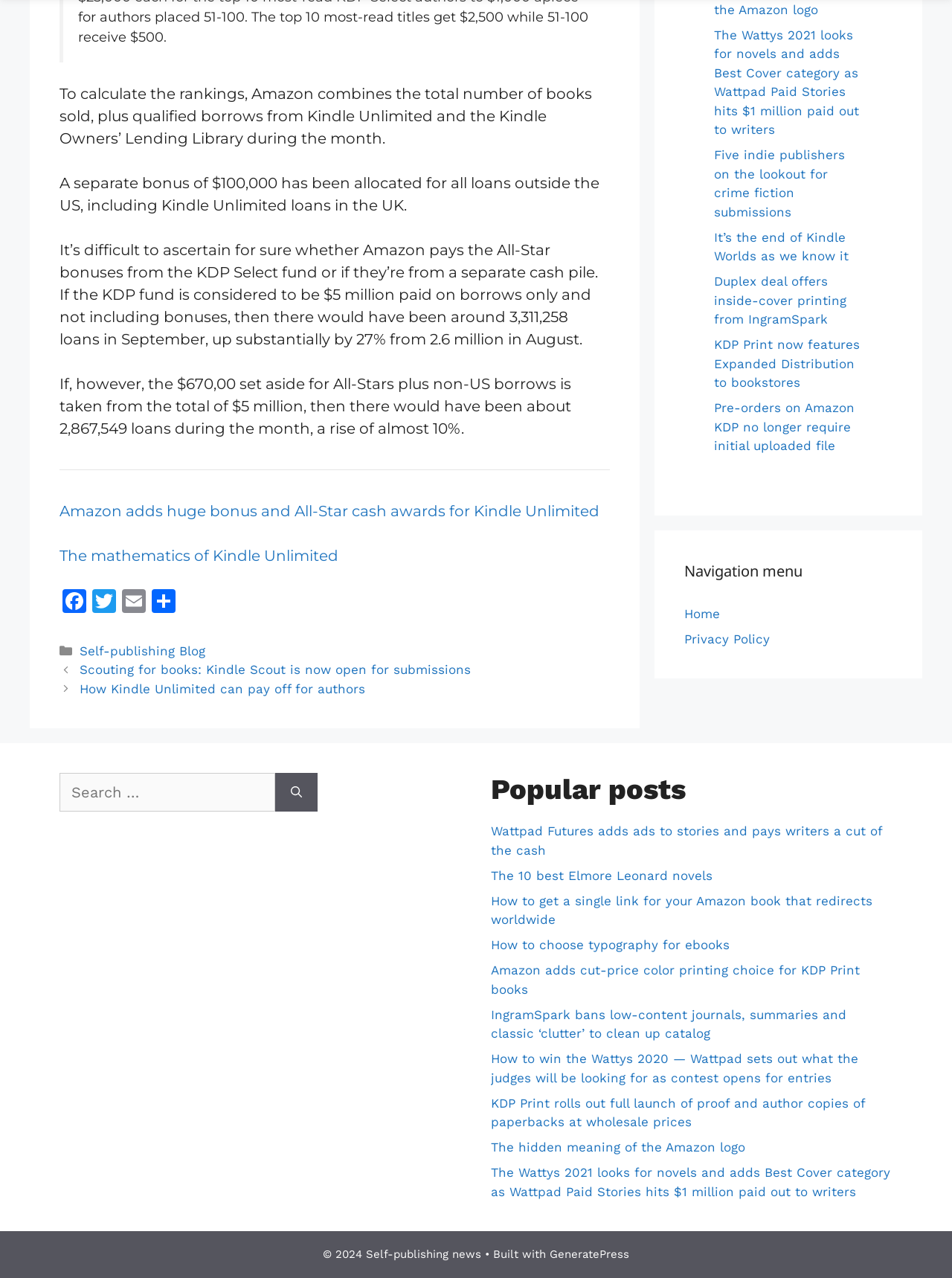Can you show the bounding box coordinates of the region to click on to complete the task described in the instruction: "Click on the 'Home' link"?

[0.719, 0.474, 0.756, 0.486]